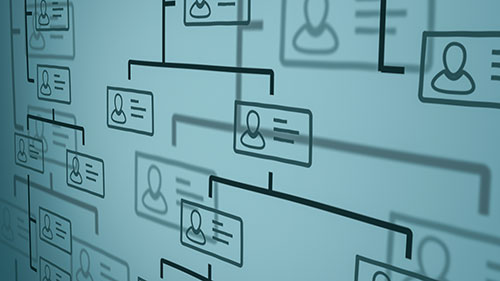Give a concise answer of one word or phrase to the question: 
What aspects of business are impacted by the structure?

Management, liability, and tax implications